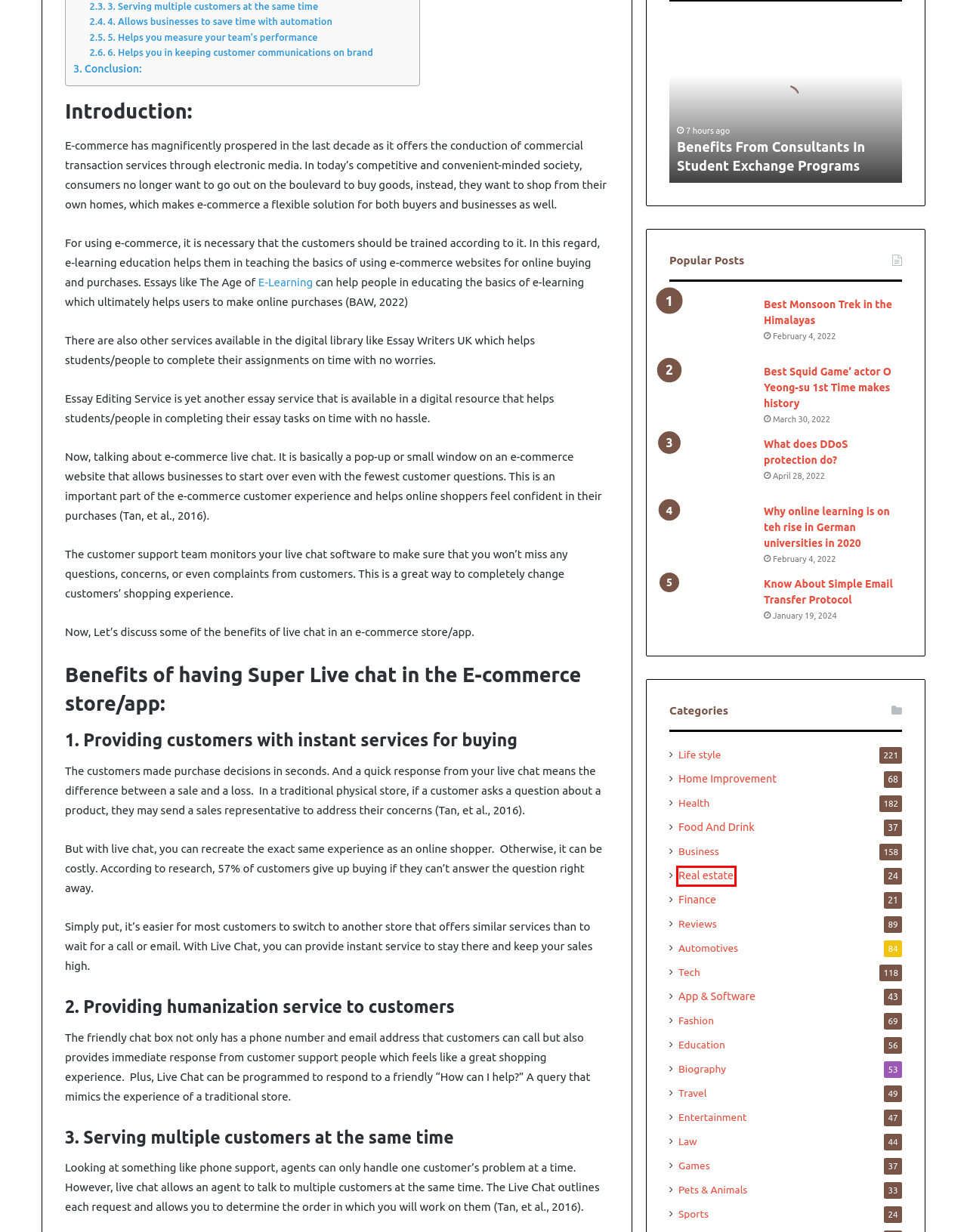You are given a screenshot of a webpage within which there is a red rectangle bounding box. Please choose the best webpage description that matches the new webpage after clicking the selected element in the bounding box. Here are the options:
A. Sports Archives - Life Magazine USA
B. Home Improvement Archives - Life Magazine USA
C. Games Archives - Life Magazine USA
D. Reviews Archives - Life Magazine USA
E. Travel Archives - Life Magazine USA
F. Real estate Archives - Life Magazine USA
G. Know About Simple Email Transfer Protocol
H. Food And Drink Archives - Life Magazine USA

F